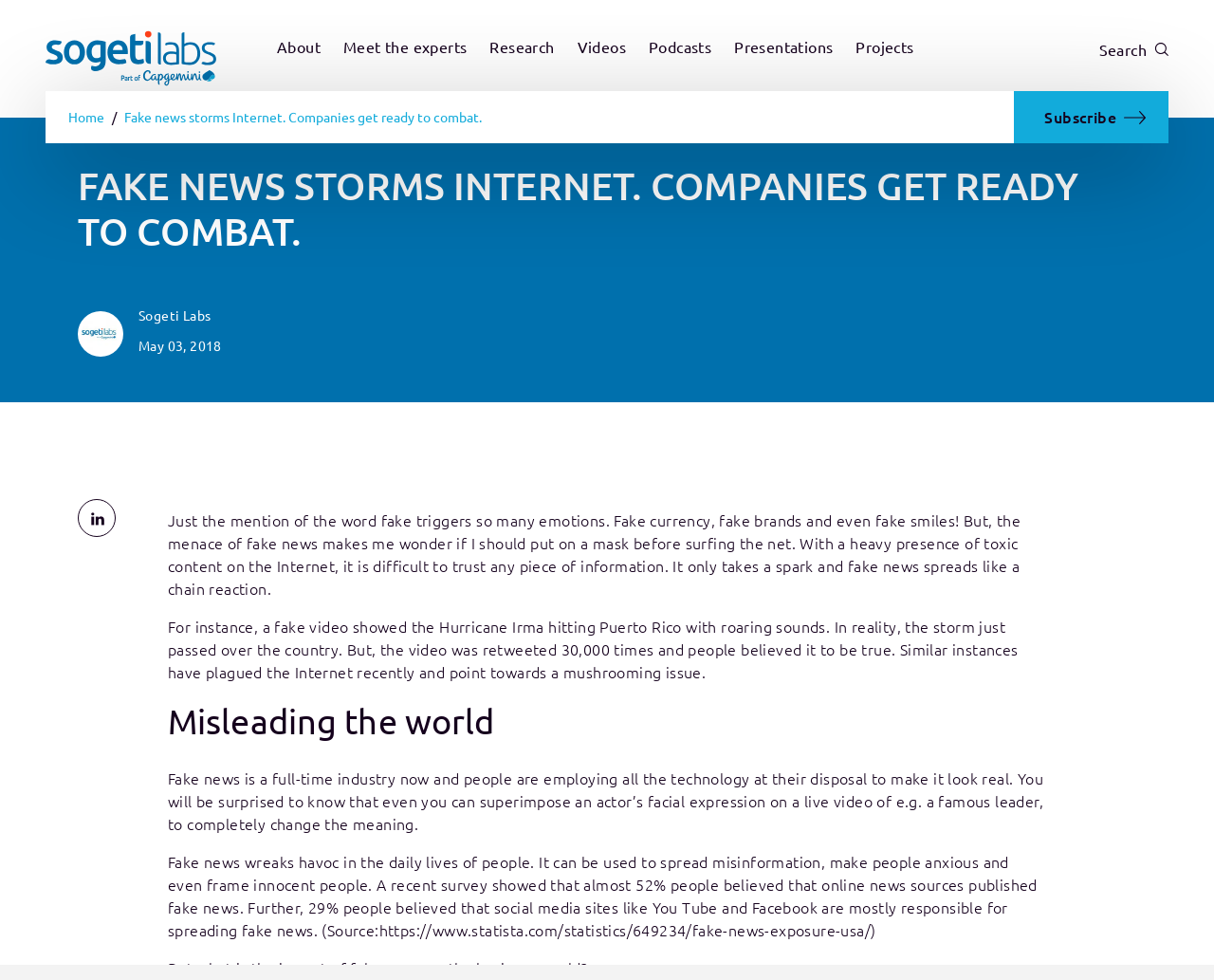Pinpoint the bounding box coordinates of the element to be clicked to execute the instruction: "Subscribe to the newsletter".

[0.835, 0.093, 0.962, 0.146]